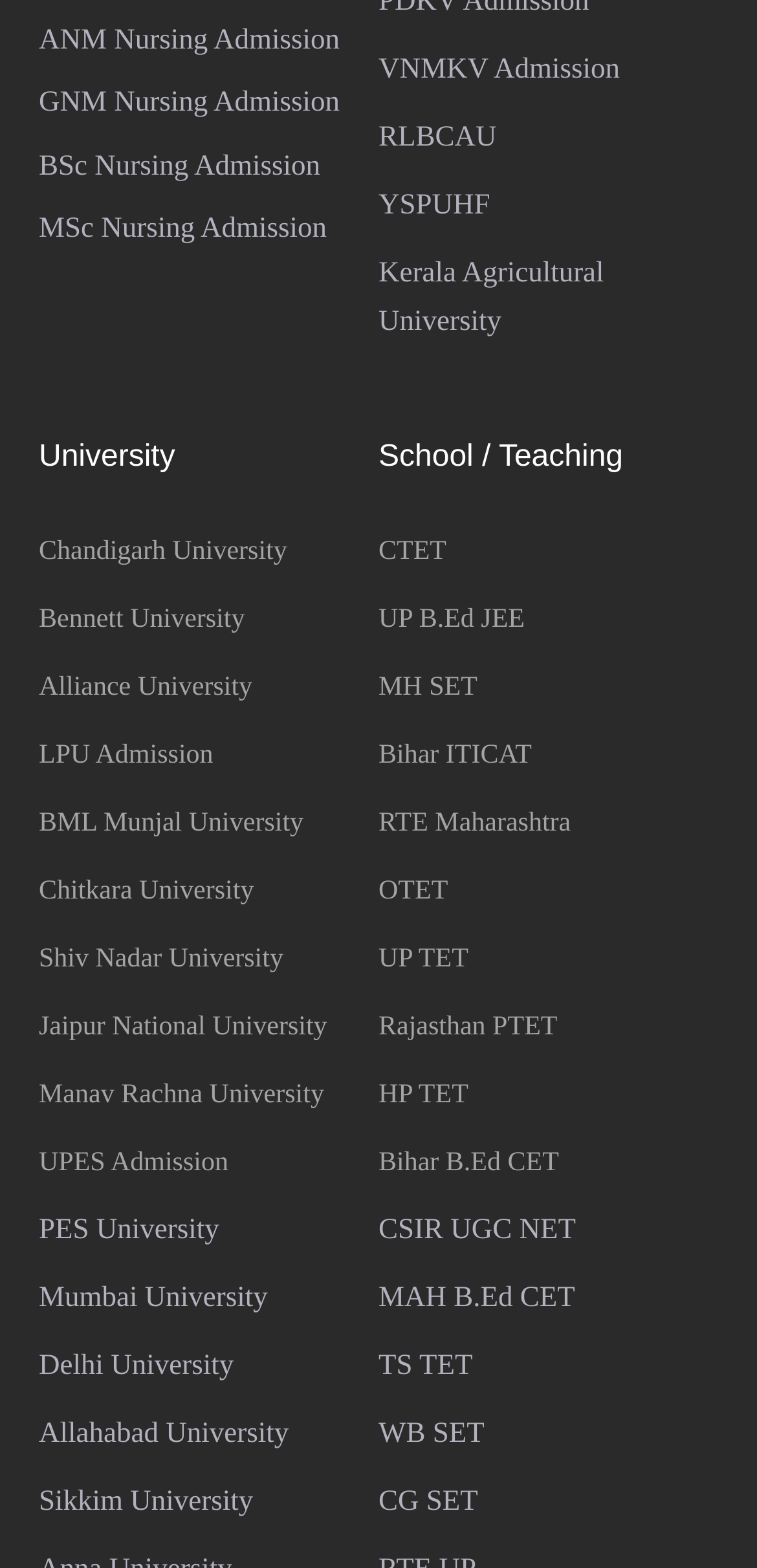What is the last link under the 'School / Teaching' heading?
Carefully analyze the image and provide a thorough answer to the question.

I looked at the links under the 'School / Teaching' heading and found that the last link is 'CG SET'.